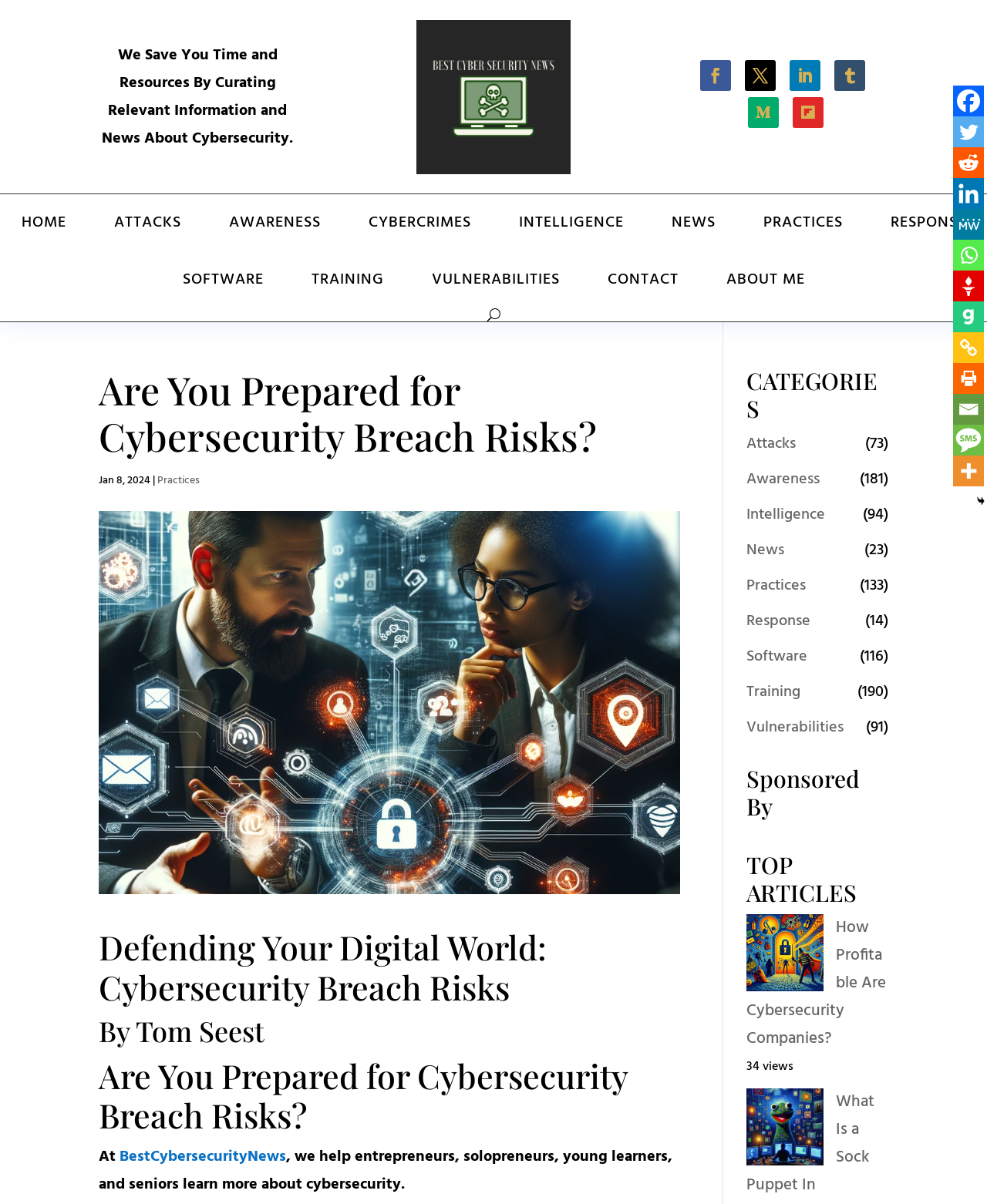Could you determine the bounding box coordinates of the clickable element to complete the instruction: "Click on the HOME link"? Provide the coordinates as four float numbers between 0 and 1, i.e., [left, top, right, bottom].

[0.006, 0.161, 0.082, 0.209]